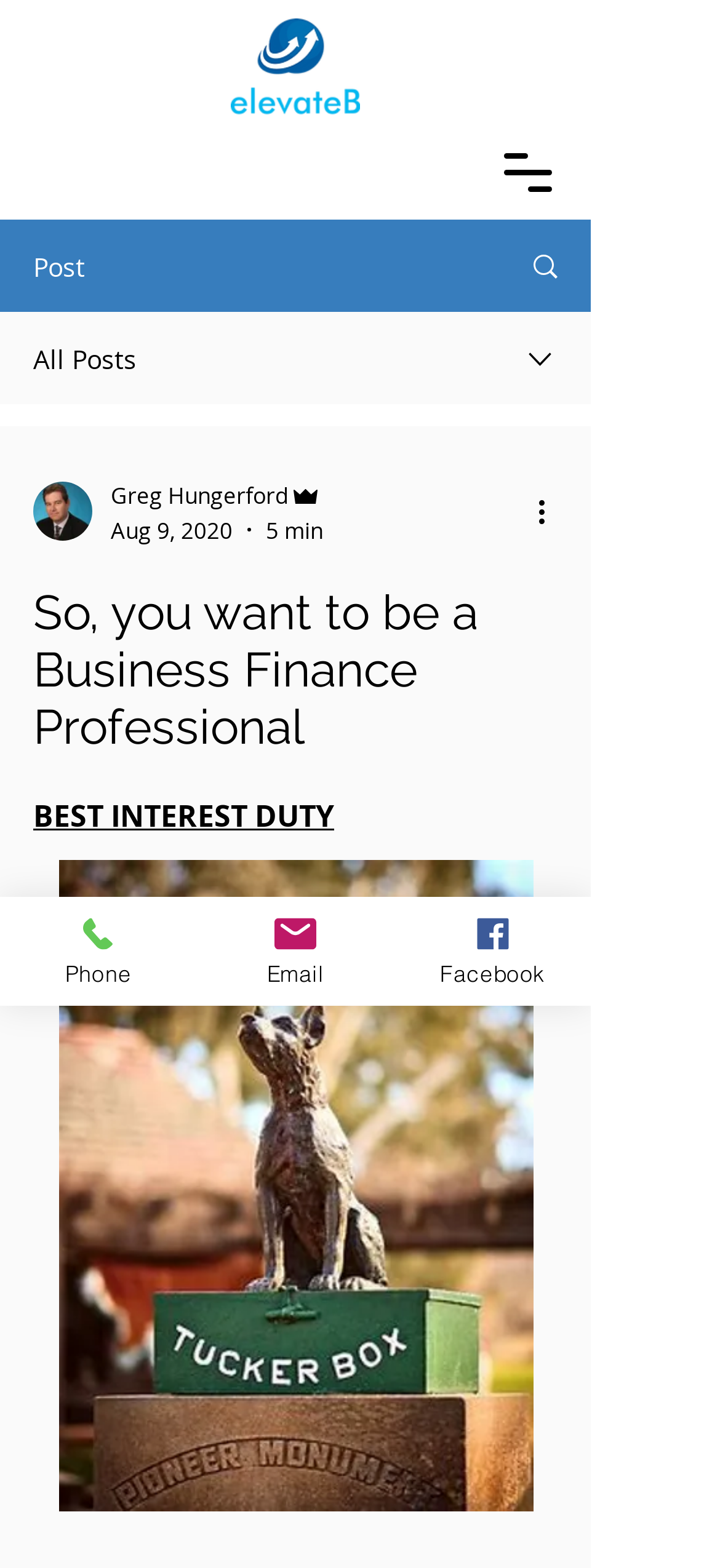What is the title of the article section?
Using the visual information, respond with a single word or phrase.

BEST INTEREST DUTY